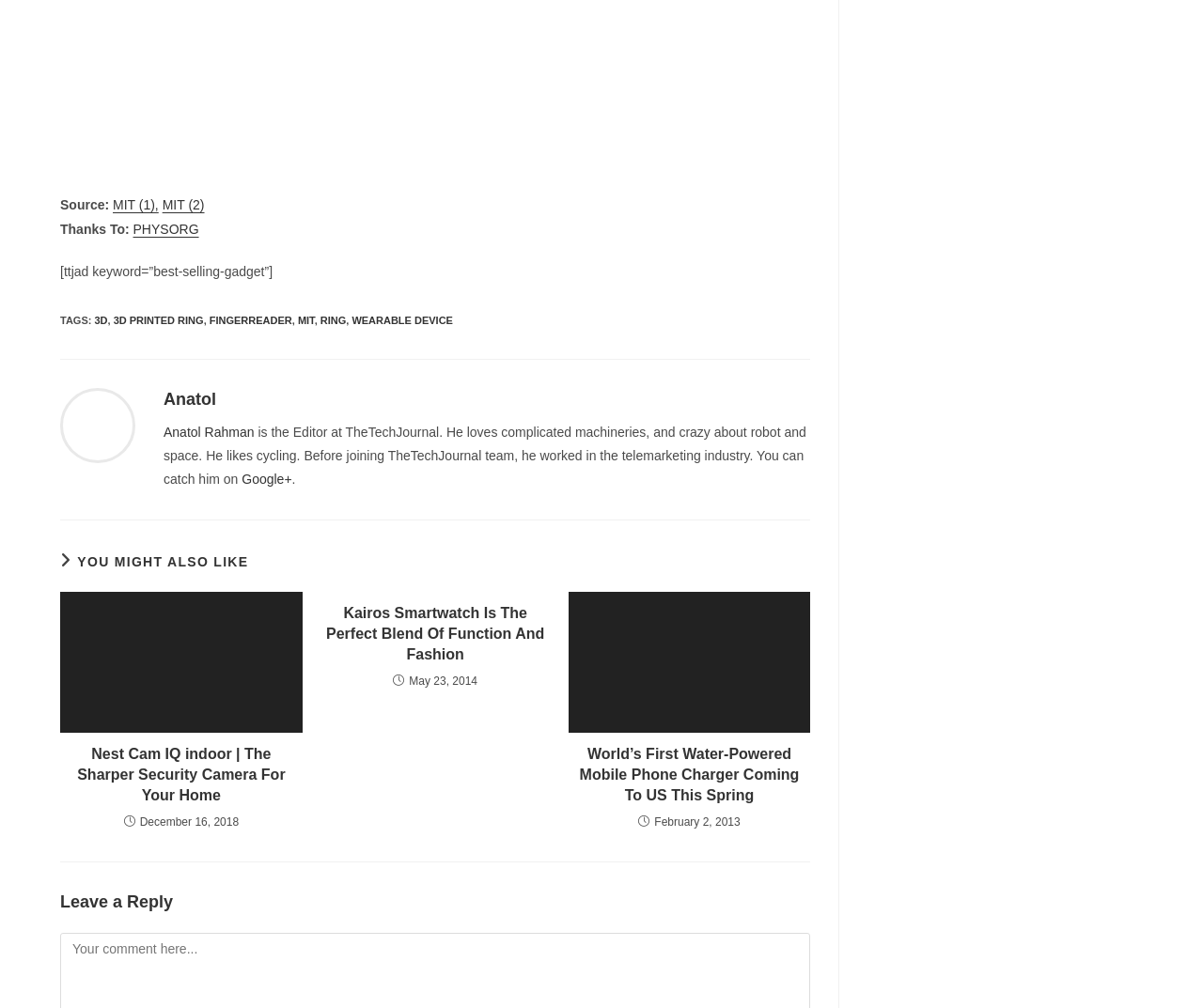What is the topic of the third article?
Please provide a comprehensive answer based on the visual information in the image.

The topic of the third article is 'World’s First Water-Powered Mobile Phone Charger', which is mentioned in the heading 'World’s First Water-Powered Mobile Phone Charger Coming To US This Spring' and also in the link 'Read more about the article World’s First Water-Powered Mobile Phone Charger Coming To US This Spring'.